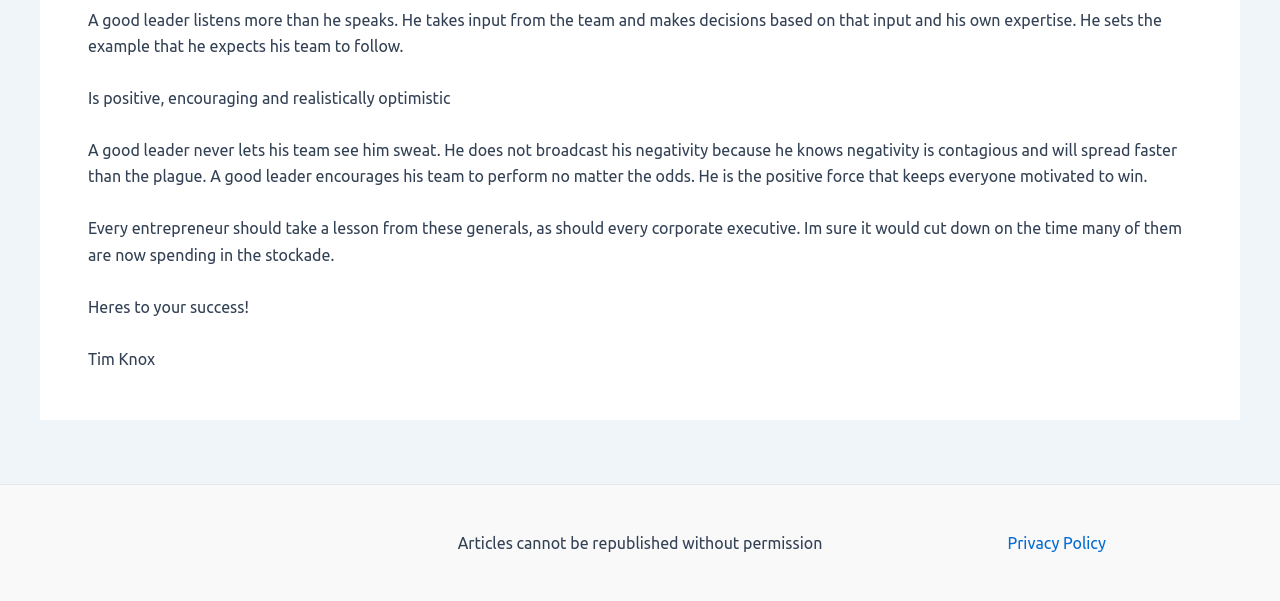What is the warning about negativity?
Provide a fully detailed and comprehensive answer to the question.

According to the text, a good leader does not broadcast his negativity because he knows it is contagious and will spread quickly, like a plague.